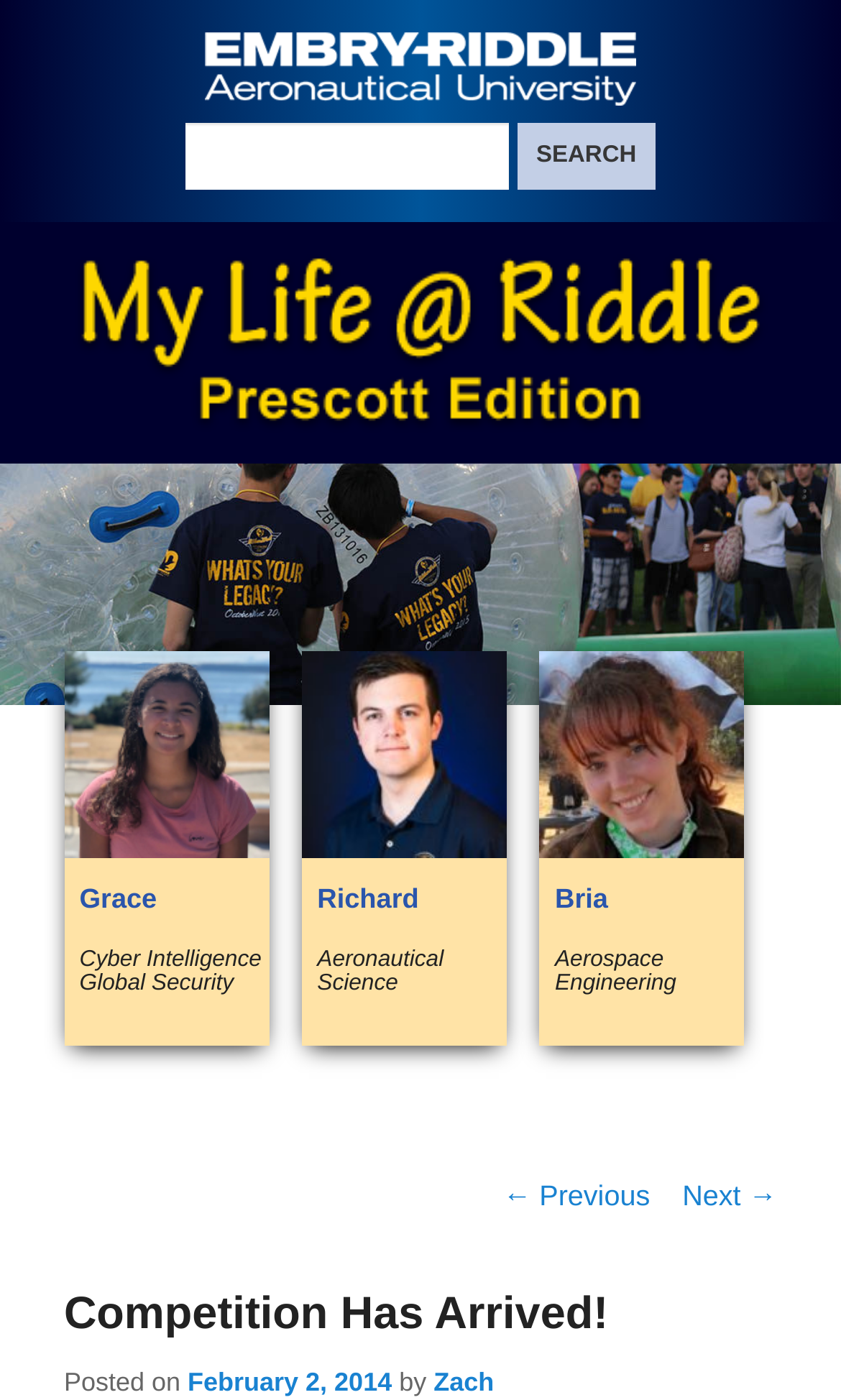Create a detailed narrative of the webpage’s visual and textual elements.

This webpage is a blog post from Embry-Riddle Aeronautical University Student Blogs/Journals. At the top left corner, there is the university's logo, which is an image linked to the university's homepage. Next to the logo, there is a search bar with a "SEARCH" button. 

Below the search bar, there is a heading that reads "My Life @ Riddle | Prescott Edition", which is a link to the blog's homepage. To the right of this heading, there are links to skip to primary and secondary content.

The main content of the page is divided into sections. The first section has three links with images, each representing a different student's blog: "Grace Cyber Intelligence Global Security", "Richard Aeronautical Science", and "Bria Aerospace Engineering". Each link has a brief description of the student's field of study.

Below these links, there is a section for post navigation, with links to previous and next posts. The title of the current post, "Competition Has Arrived!", is displayed prominently, along with the date it was posted, "February 2, 2014", and the author's name, "Zach".